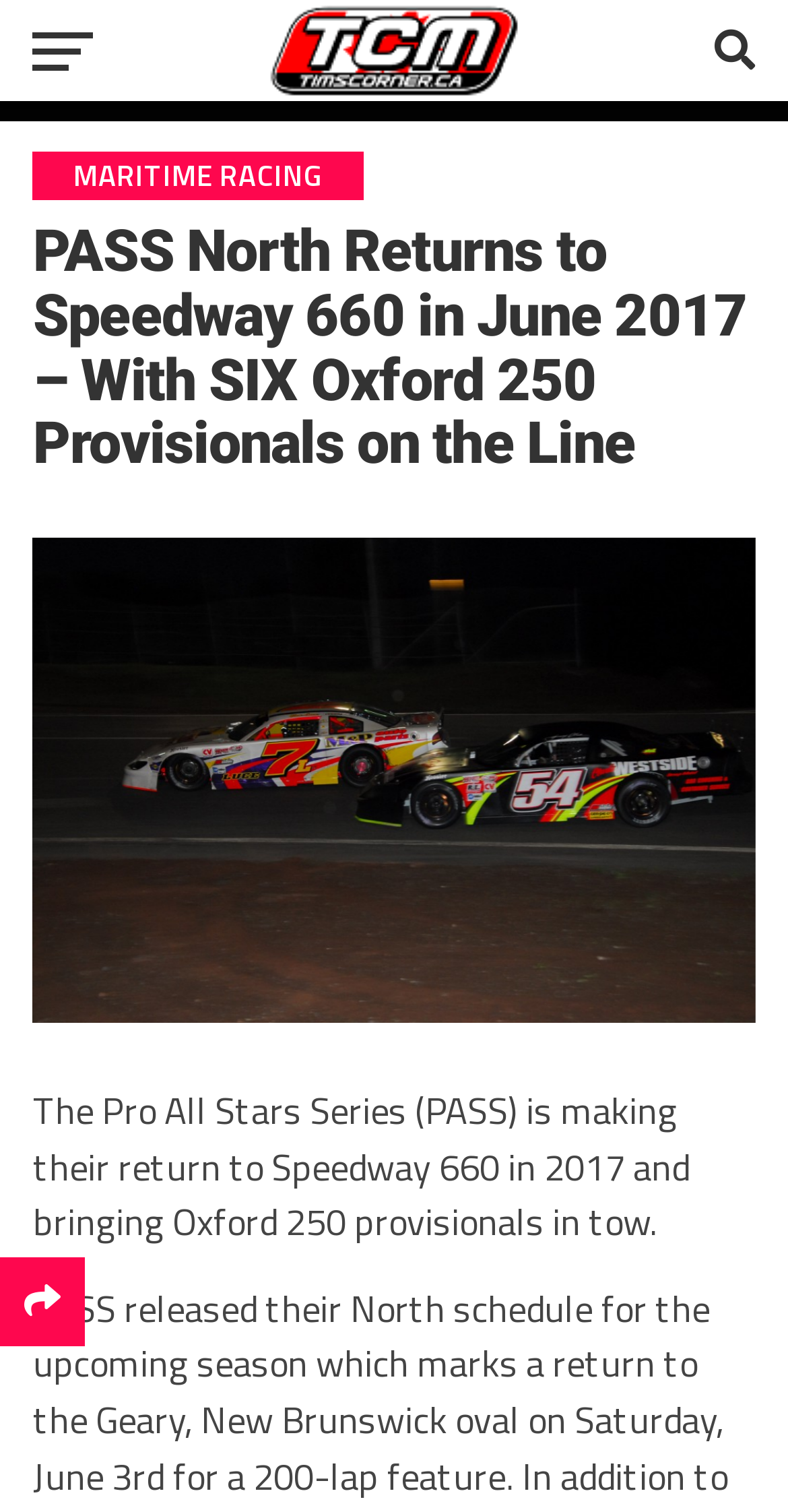Using the format (top-left x, top-left y, bottom-right x, bottom-right y), and given the element description, identify the bounding box coordinates within the screenshot: parent_node: Tim's Corner Motorsports

[0.333, 0.043, 0.667, 0.075]